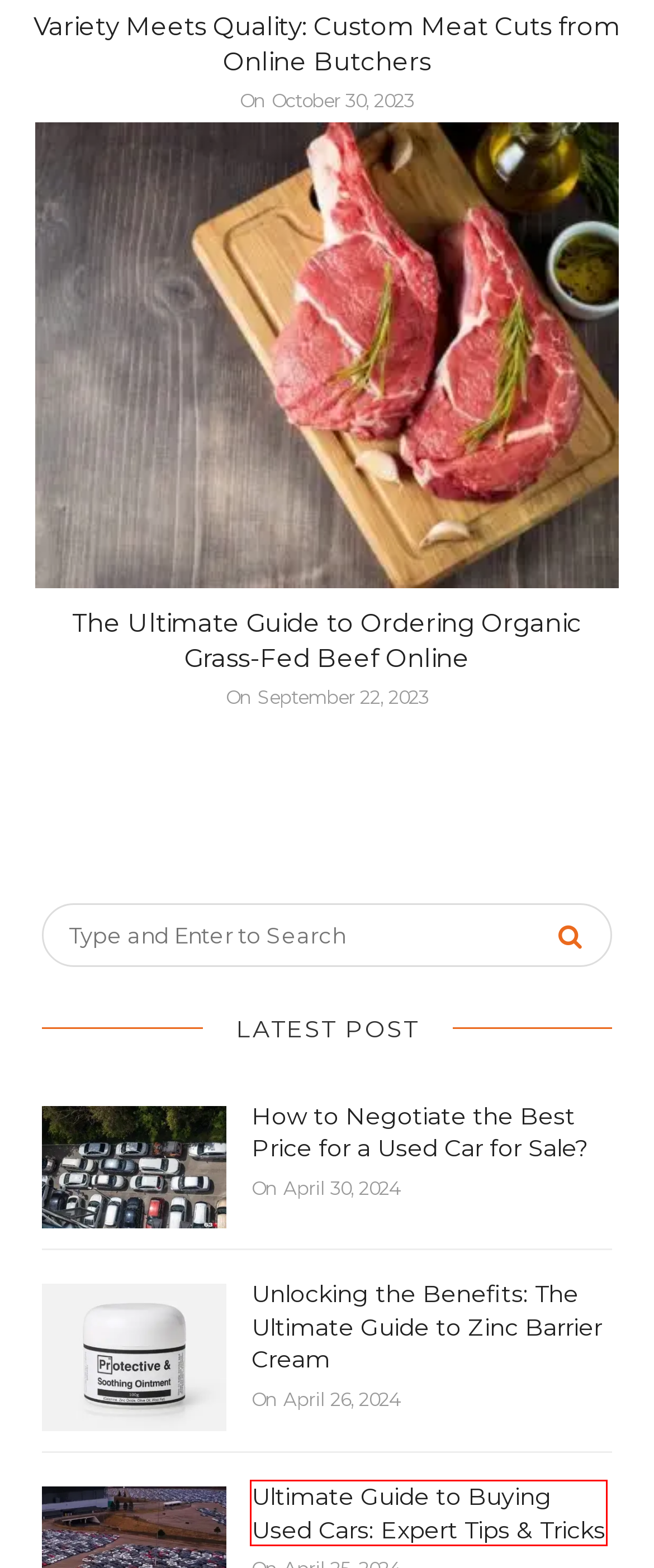You have been given a screenshot of a webpage with a red bounding box around a UI element. Select the most appropriate webpage description for the new webpage that appears after clicking the element within the red bounding box. The choices are:
A. How To Hire An Arborist: Your Guide To Finding The Right Professional? - Orange Pages
B. How to Negotiate the Best Price for a Used Car for Sale? - Orange Pages
C. Ultimate Guide to Buying Used Cars: Expert Tips & Tricks - Orange Pages
D. The Ultimate Guide to Ordering Organic Grass-Fed Beef Online
E. Orange Pages - An Australian Blog with Daily Tips and Trending Information
F. Why Perk Up Your Business with Premium Wholesale Coffee Solutions? - Orange Pages
G. Unlocking the Benefits: The Ultimate Guide to Zinc Barrier Cream
H. Evolution of Butchery: How Online Butchers Are Changing Market?

C